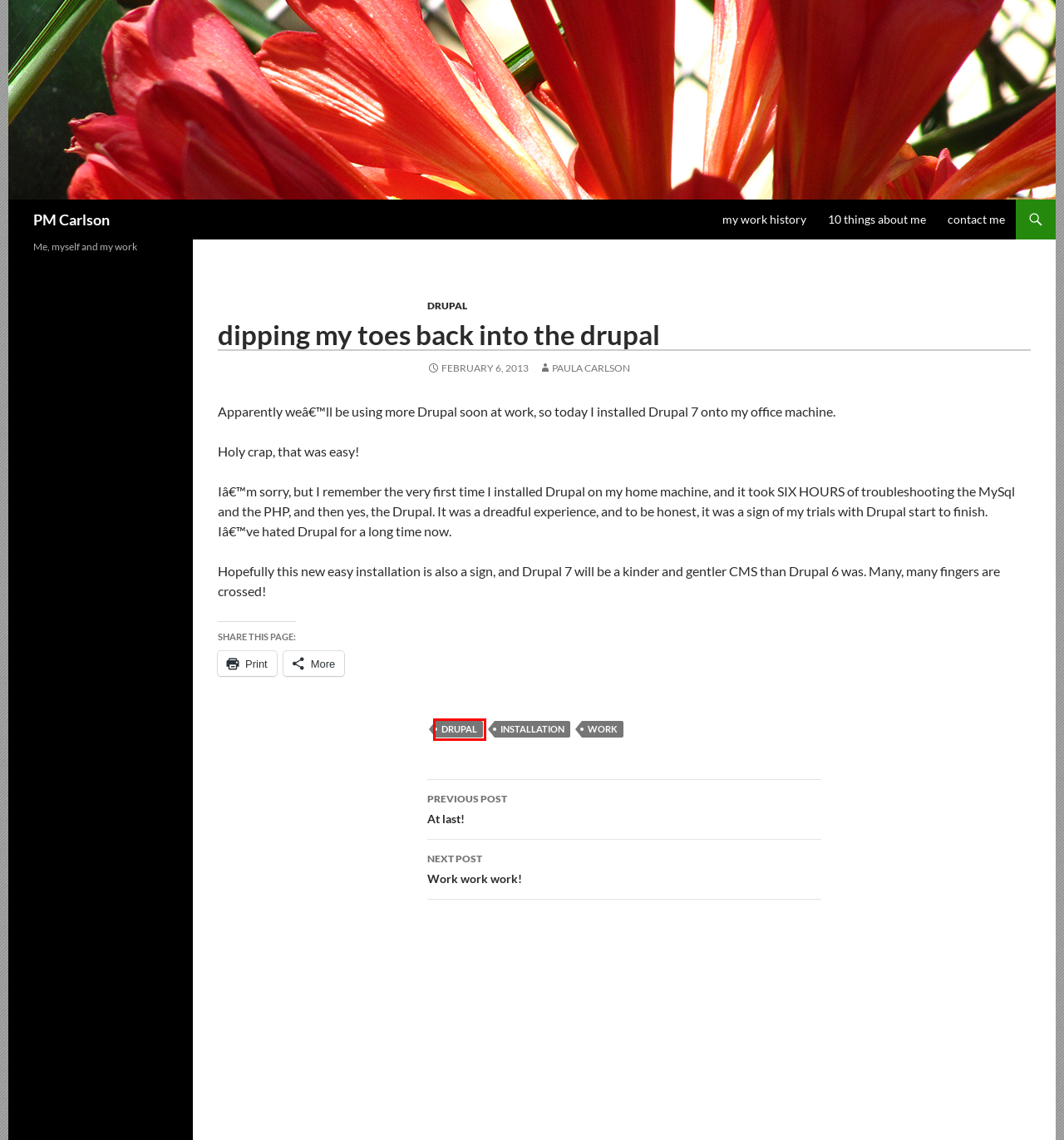Review the screenshot of a webpage containing a red bounding box around an element. Select the description that best matches the new webpage after clicking the highlighted element. The options are:
A. installation | PM Carlson
B. Contact Me | PM Carlson
C. PM Carlson | Me, myself and my work
D. drupal | PM Carlson
E. My Work History | PM Carlson
F. At last! | PM Carlson
G. Drupal | PM Carlson
H. Work work work! | PM Carlson

D